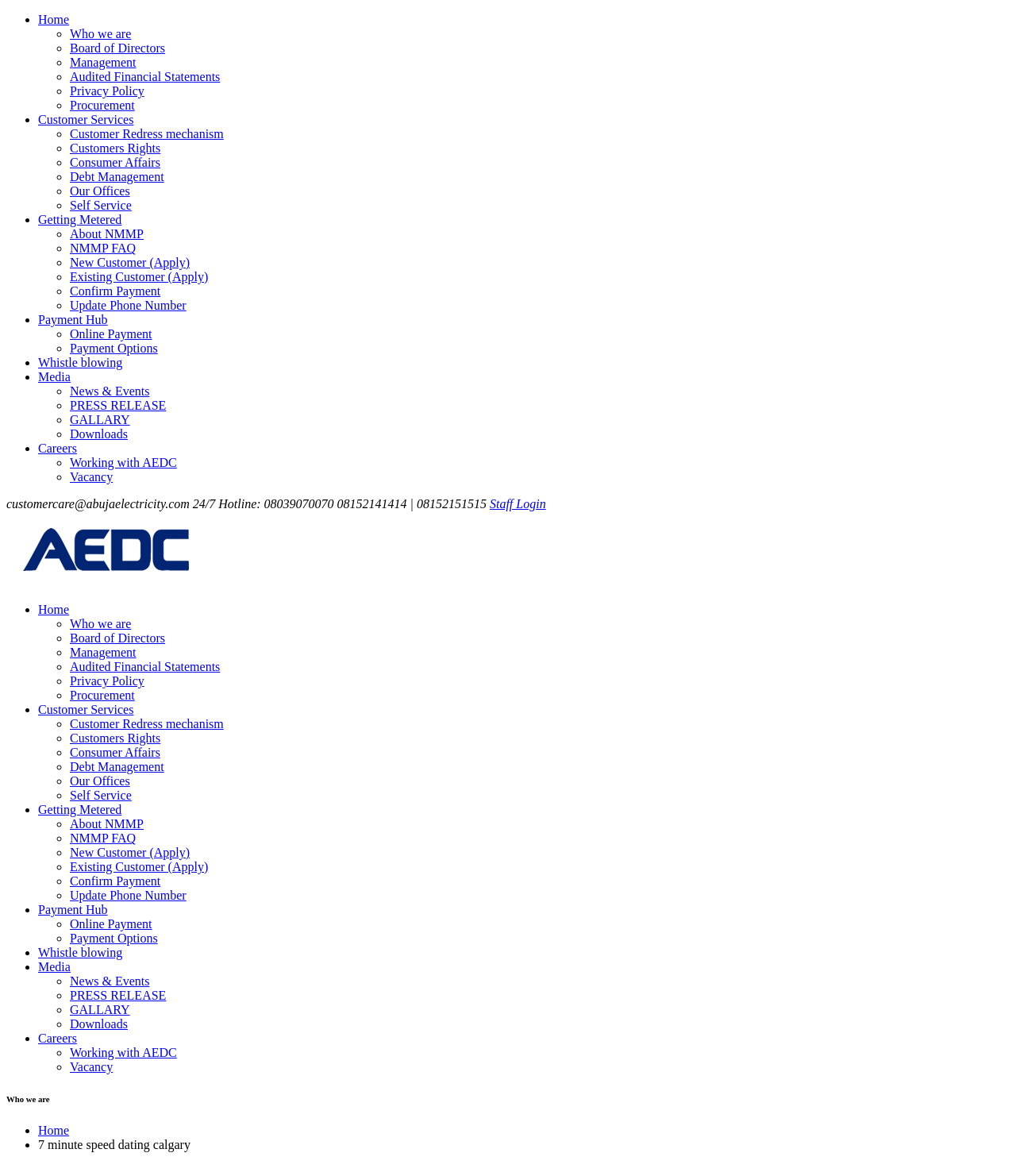Please determine the bounding box coordinates of the element's region to click for the following instruction: "Check Customer Services".

[0.038, 0.096, 0.132, 0.107]